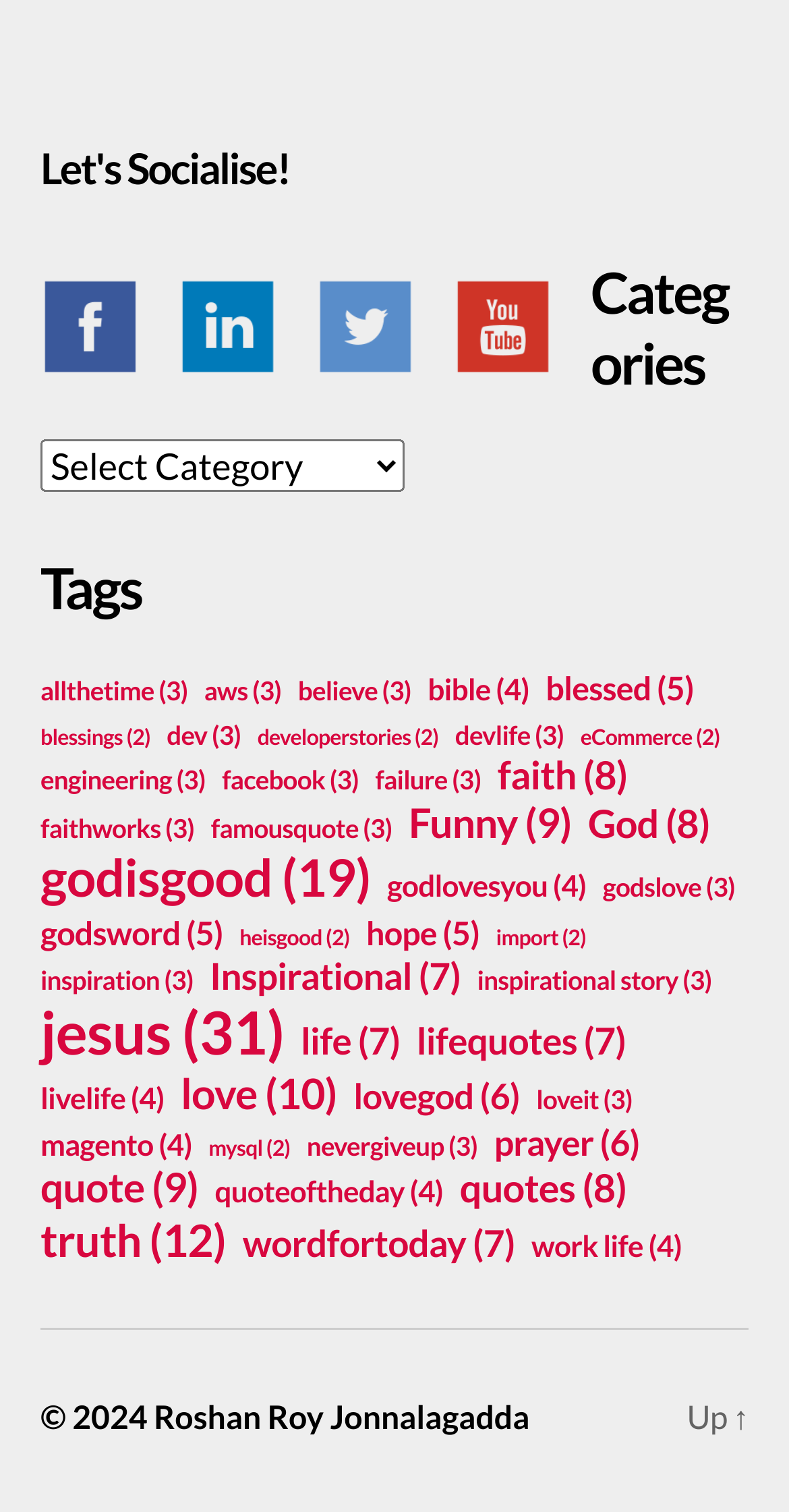Please determine the bounding box coordinates of the element to click on in order to accomplish the following task: "Follow on Facebook". Ensure the coordinates are four float numbers ranging from 0 to 1, i.e., [left, top, right, bottom].

[0.051, 0.182, 0.179, 0.249]